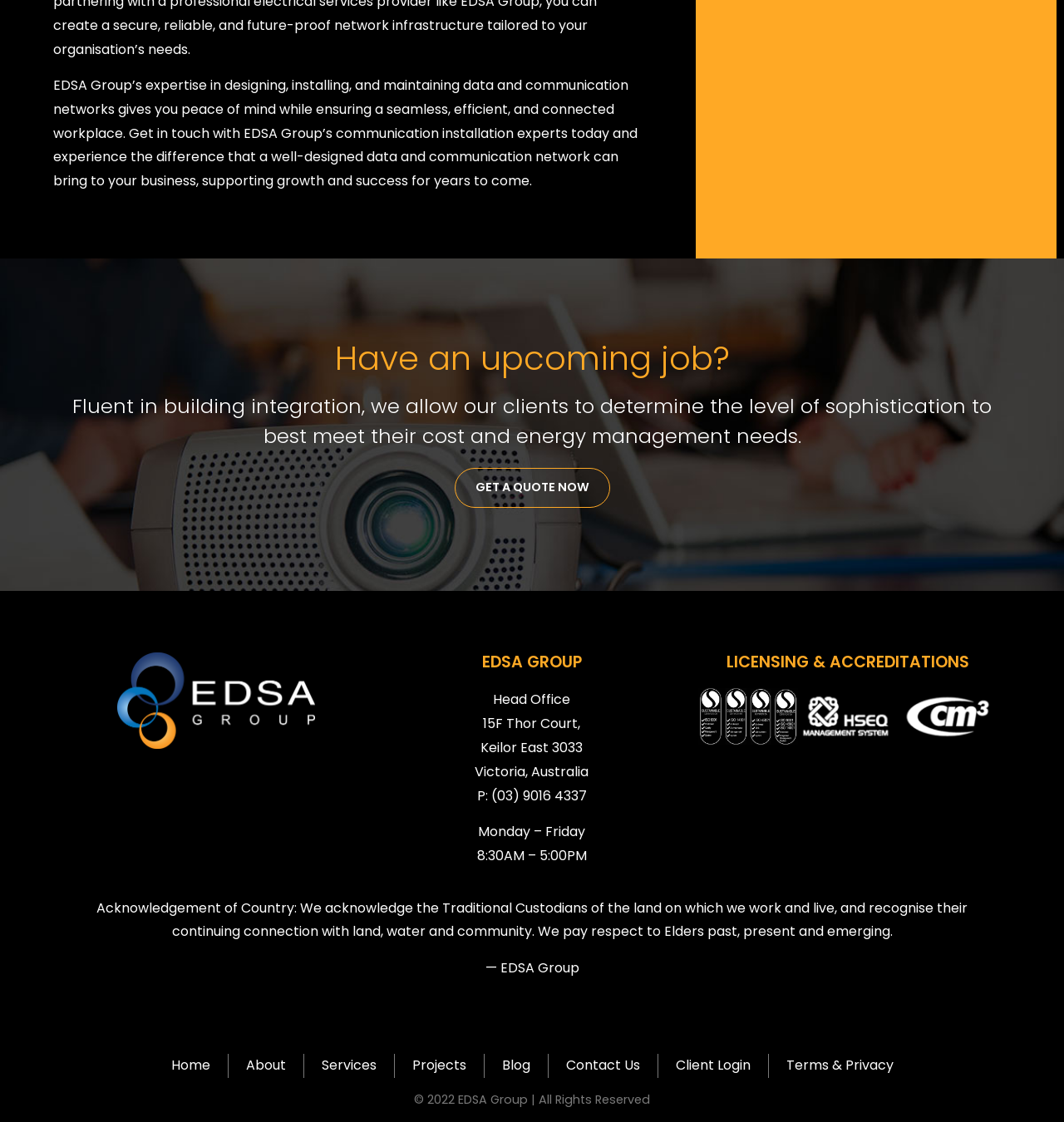What is the company's name?
Based on the image, provide a one-word or brief-phrase response.

EDSA Group